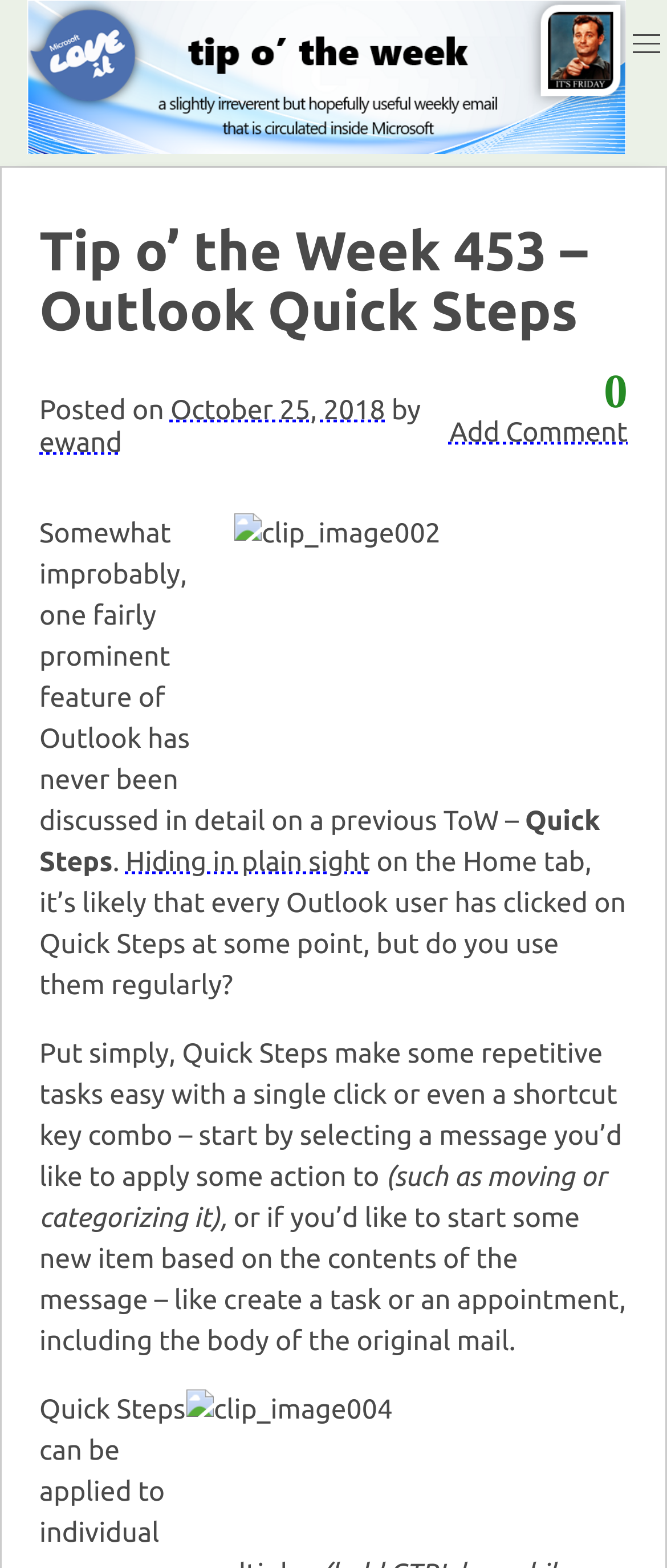Given the following UI element description: "October 25, 2018", find the bounding box coordinates in the webpage screenshot.

[0.255, 0.252, 0.577, 0.271]